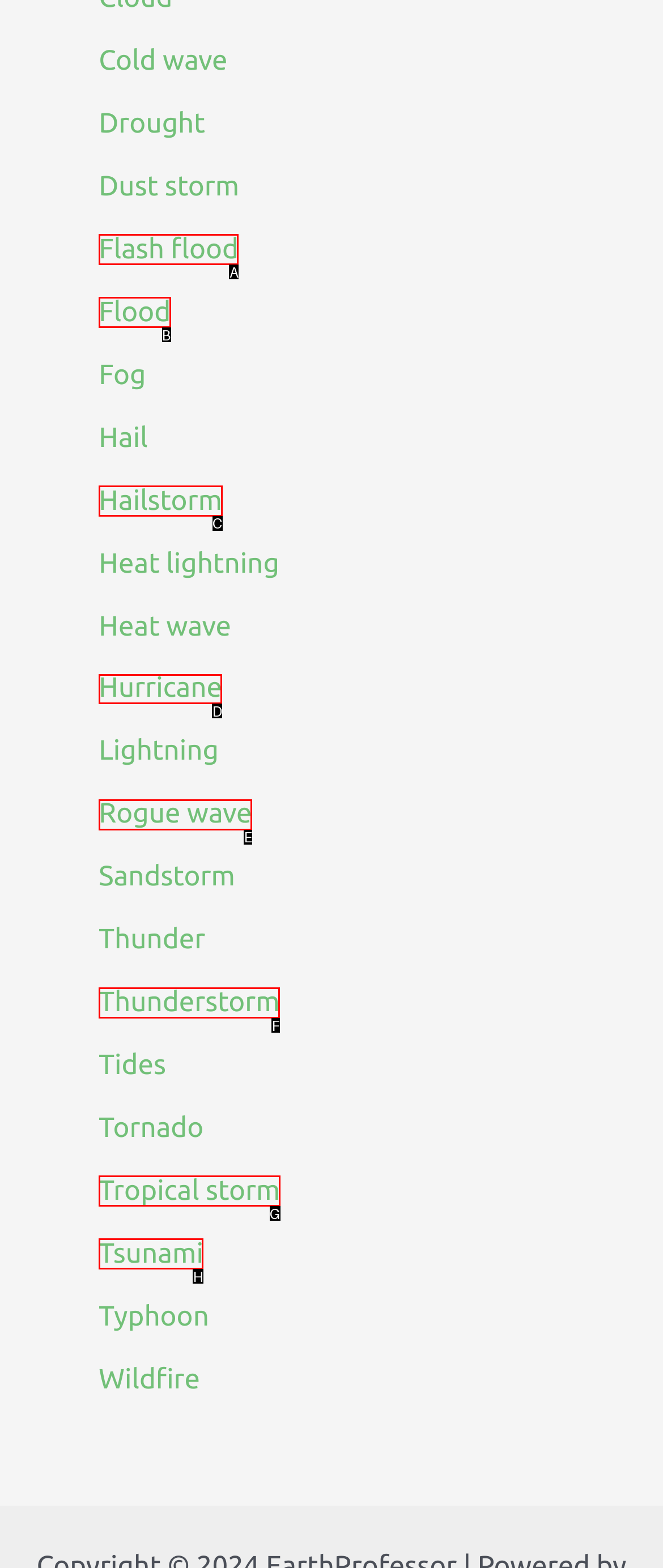Please indicate which HTML element to click in order to fulfill the following task: Read about Hurricane Respond with the letter of the chosen option.

D